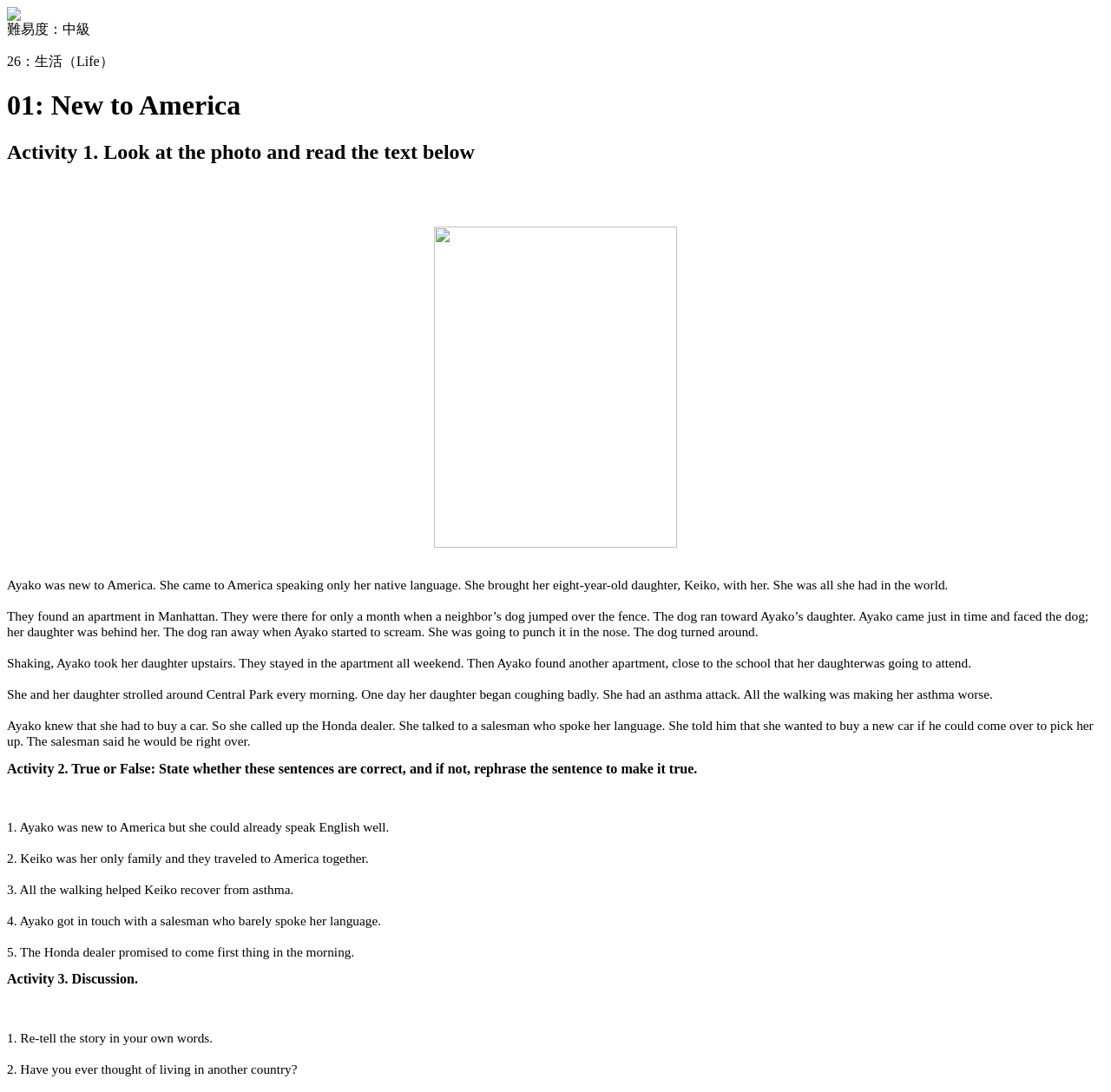Where did Ayako find another apartment?
Answer the question with as much detail as possible.

After the incident with the dog, Ayako found another apartment, which was close to the school that her daughter was going to attend.